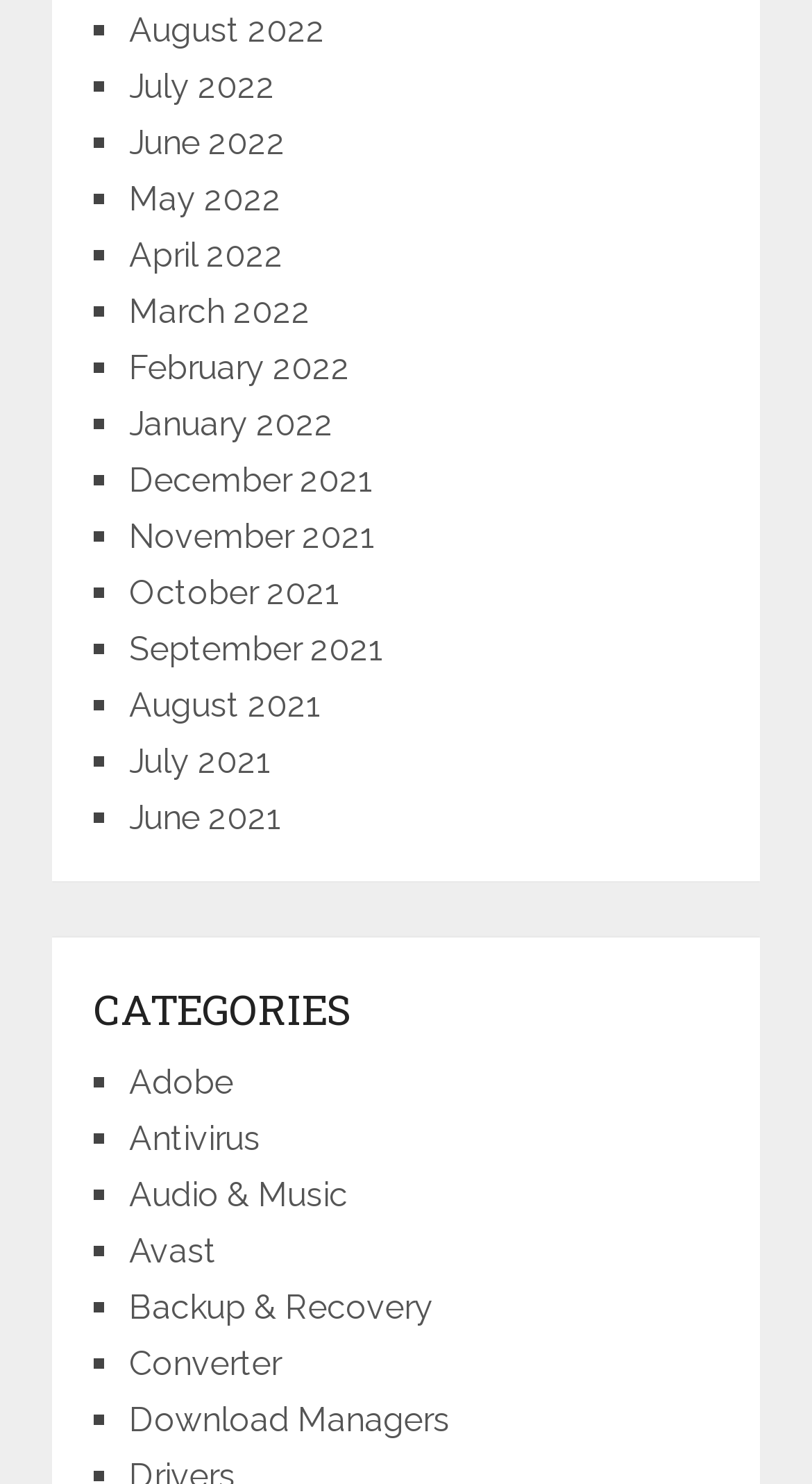Find the bounding box coordinates of the element you need to click on to perform this action: 'View August 2022'. The coordinates should be represented by four float values between 0 and 1, in the format [left, top, right, bottom].

[0.159, 0.007, 0.4, 0.034]